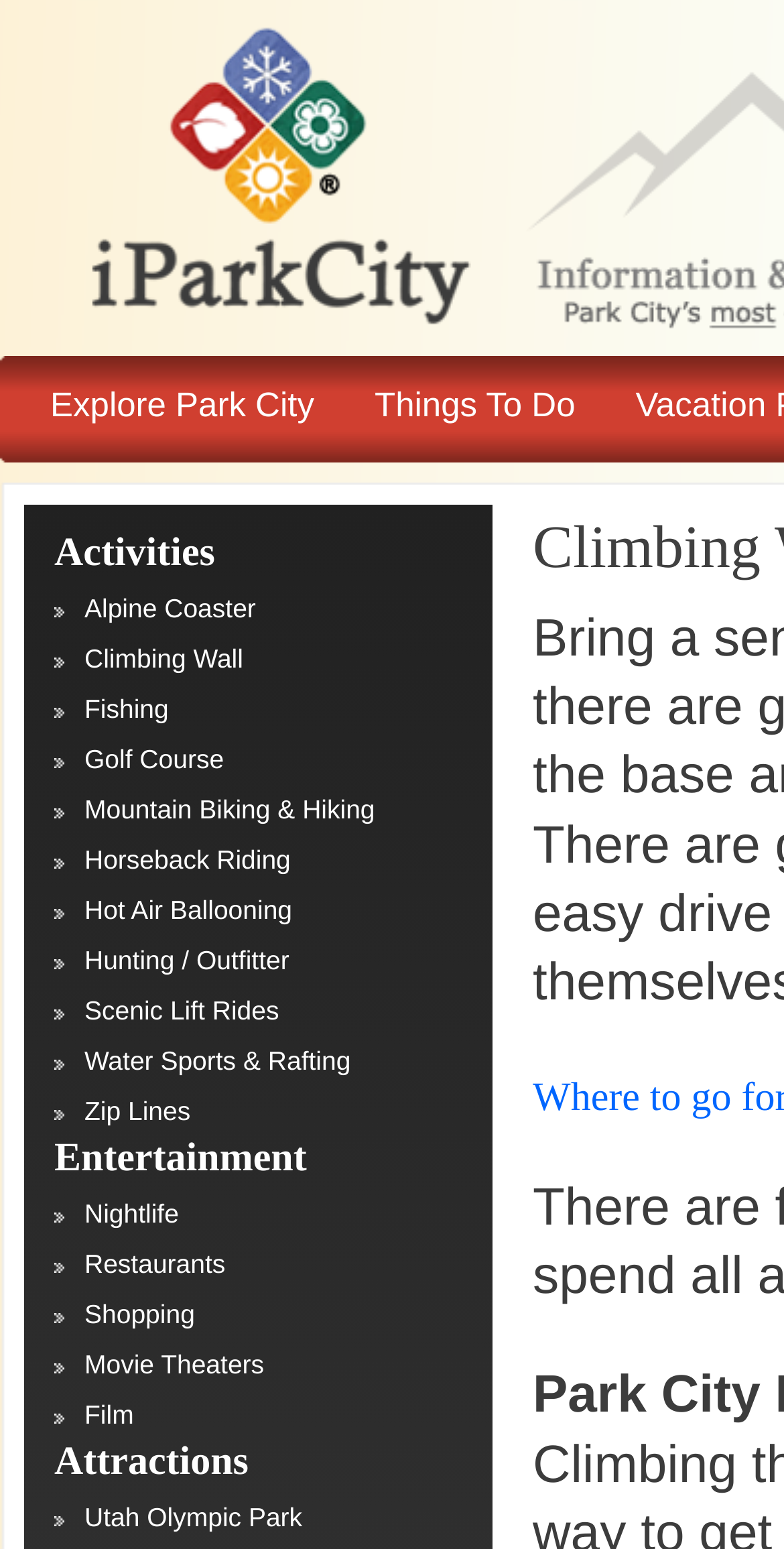Identify the coordinates of the bounding box for the element that must be clicked to accomplish the instruction: "go to Restaurants".

[0.082, 0.806, 0.287, 0.826]